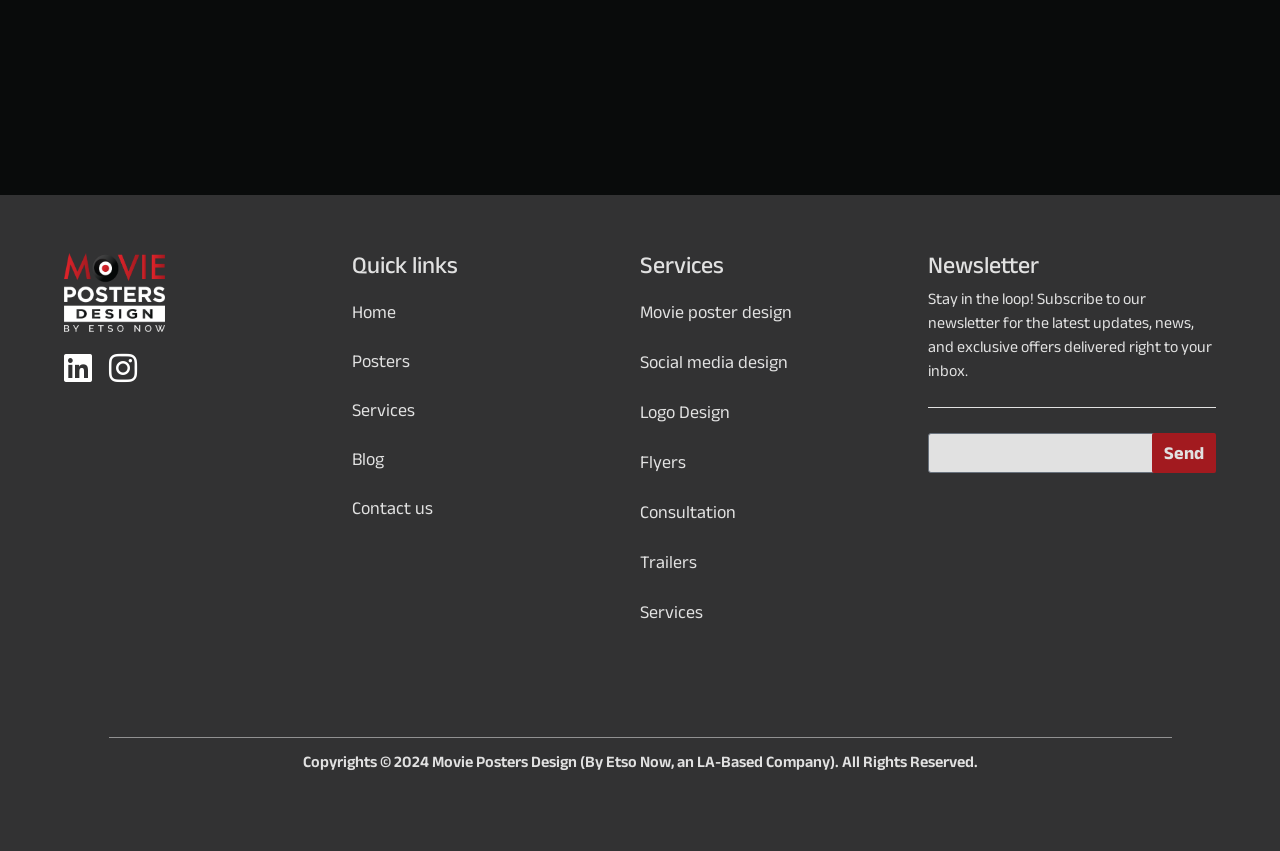Identify the bounding box coordinates of the clickable region to carry out the given instruction: "Subscribe to the newsletter".

[0.9, 0.509, 0.95, 0.556]